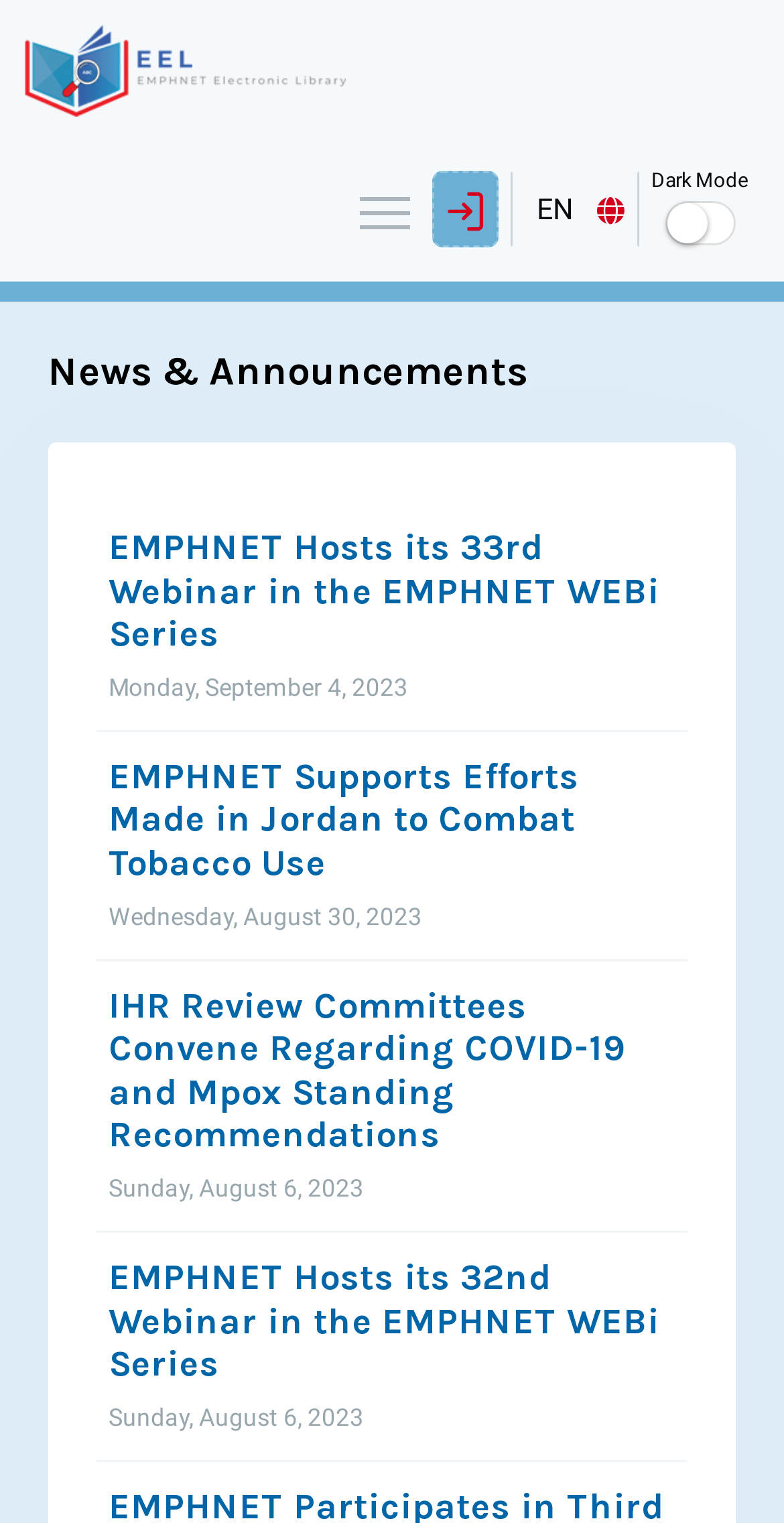Is the webpage in dark mode?
Provide a detailed and extensive answer to the question.

I determined that the webpage is not in dark mode by looking at the static text element with the text 'Dark Mode', which suggests that the webpage has a dark mode option, but it is not currently enabled.